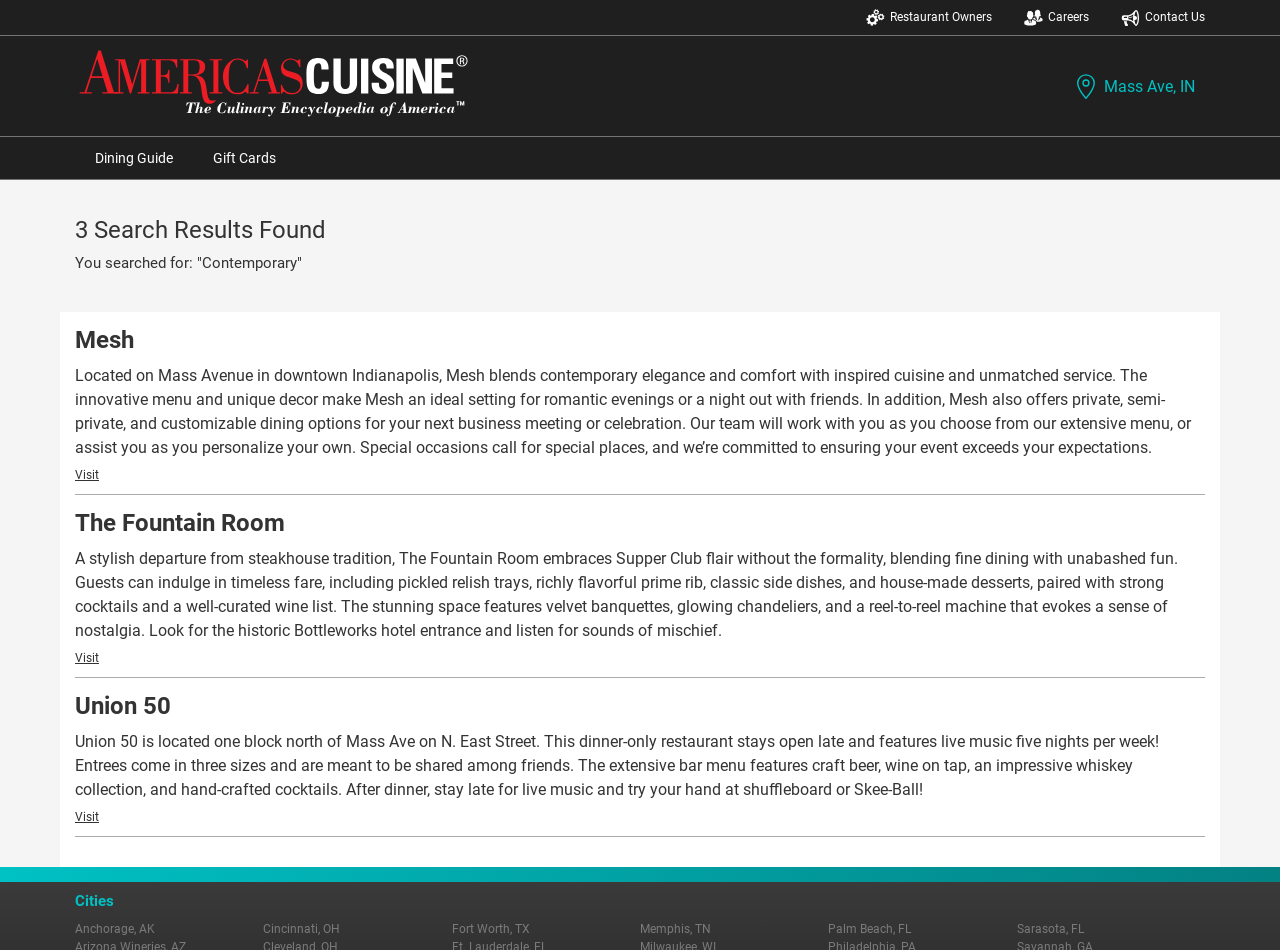What is the theme of The Fountain Room?
Answer the question in a detailed and comprehensive manner.

The answer can be found in the static text element that describes The Fountain Room, which mentions 'Supper Club flair without the formality'.